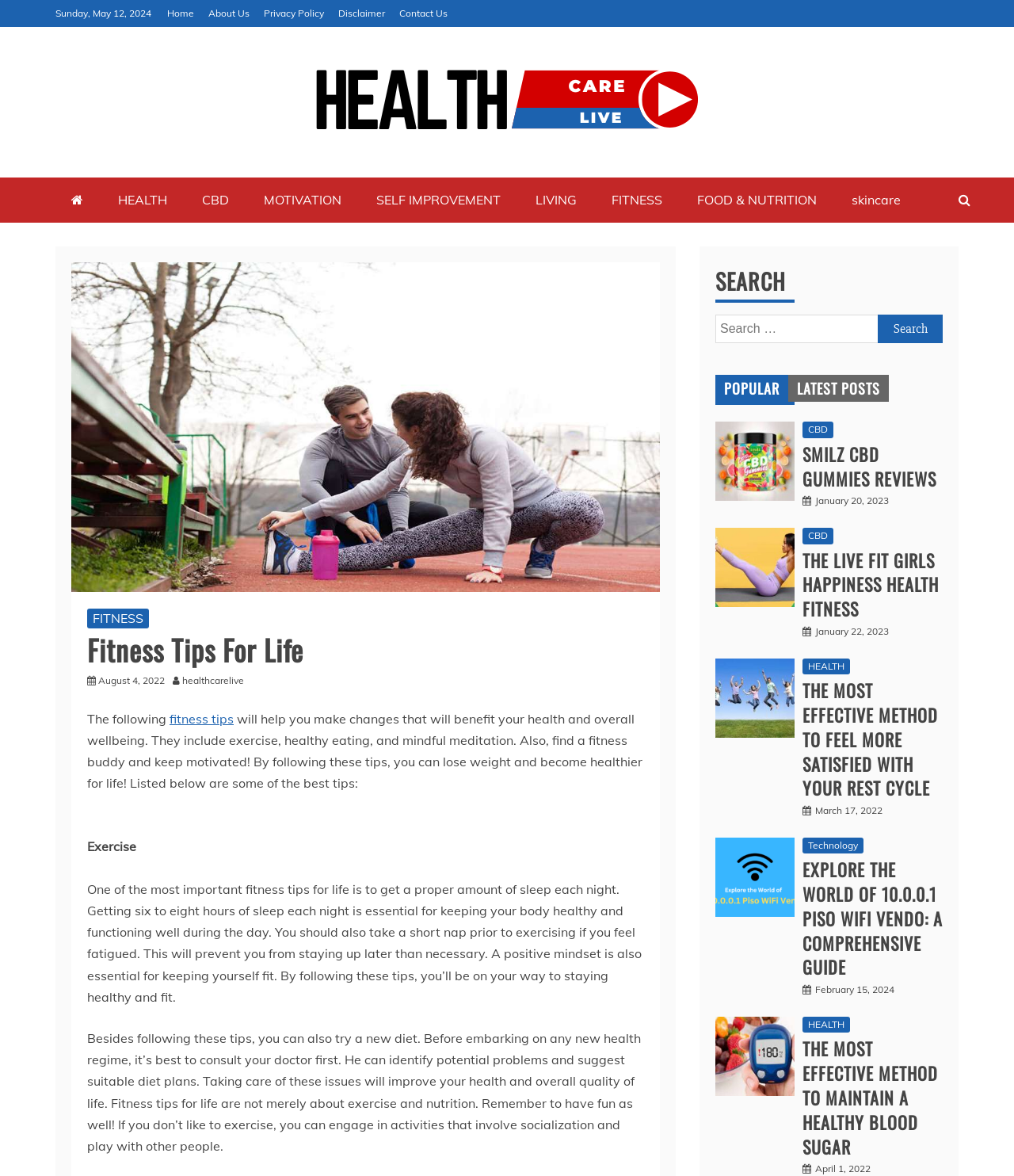Identify the bounding box coordinates for the region of the element that should be clicked to carry out the instruction: "Read the 'SMILZ CBD GUMMIES REVIEWS' article". The bounding box coordinates should be four float numbers between 0 and 1, i.e., [left, top, right, bottom].

[0.791, 0.376, 0.93, 0.421]